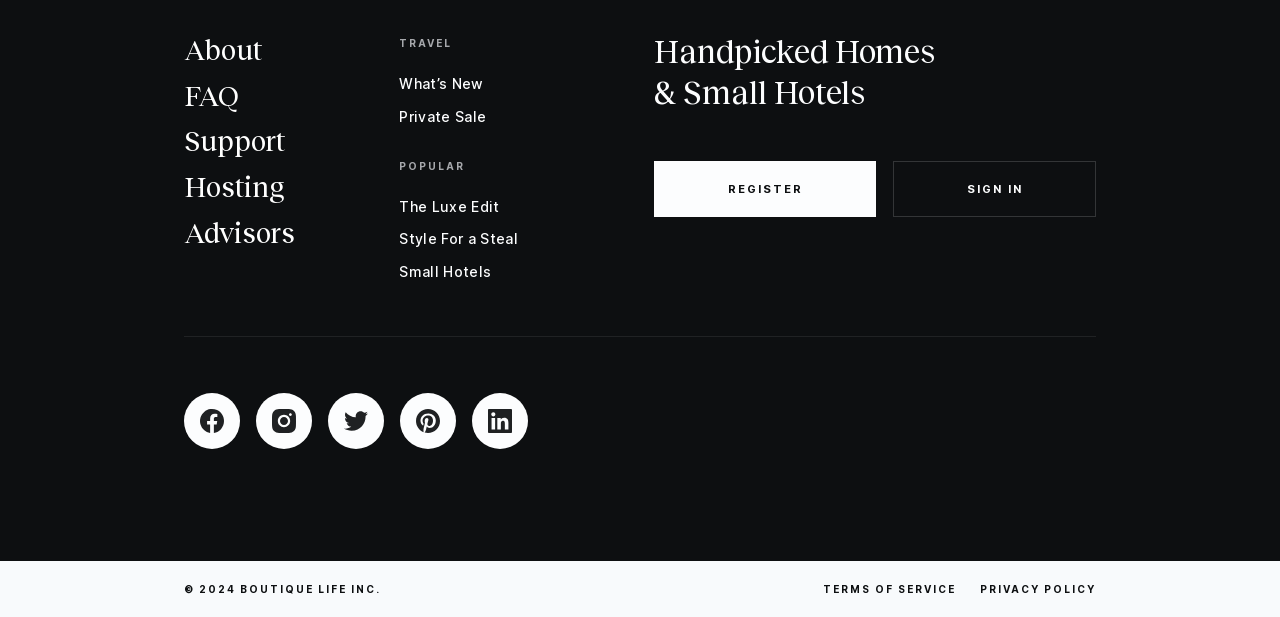Pinpoint the bounding box coordinates of the element you need to click to execute the following instruction: "Read TERMS OF SERVICE". The bounding box should be represented by four float numbers between 0 and 1, in the format [left, top, right, bottom].

[0.643, 0.933, 0.747, 0.975]